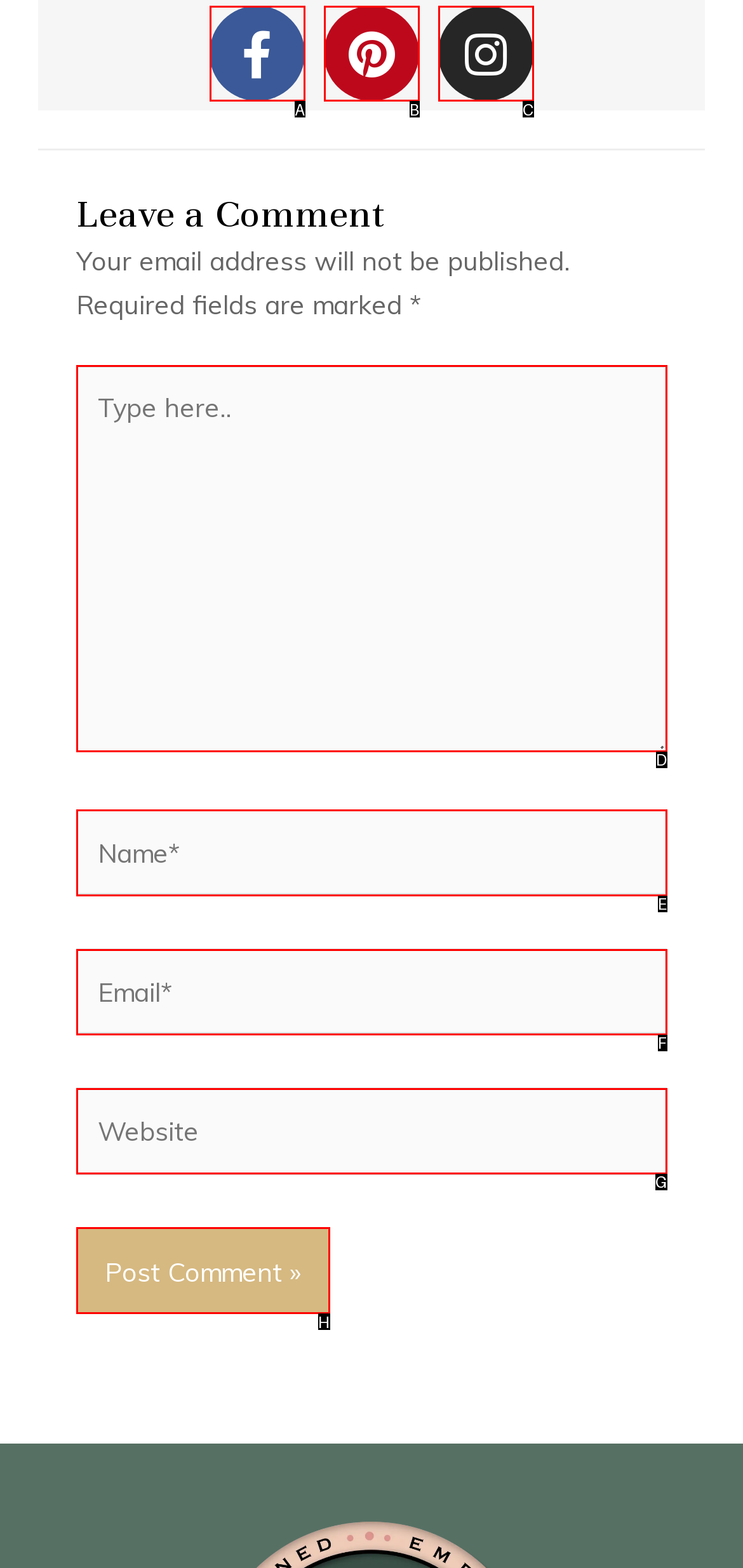Choose the letter of the UI element that aligns with the following description: parent_node: Name* name="author" placeholder="Name*"
State your answer as the letter from the listed options.

E